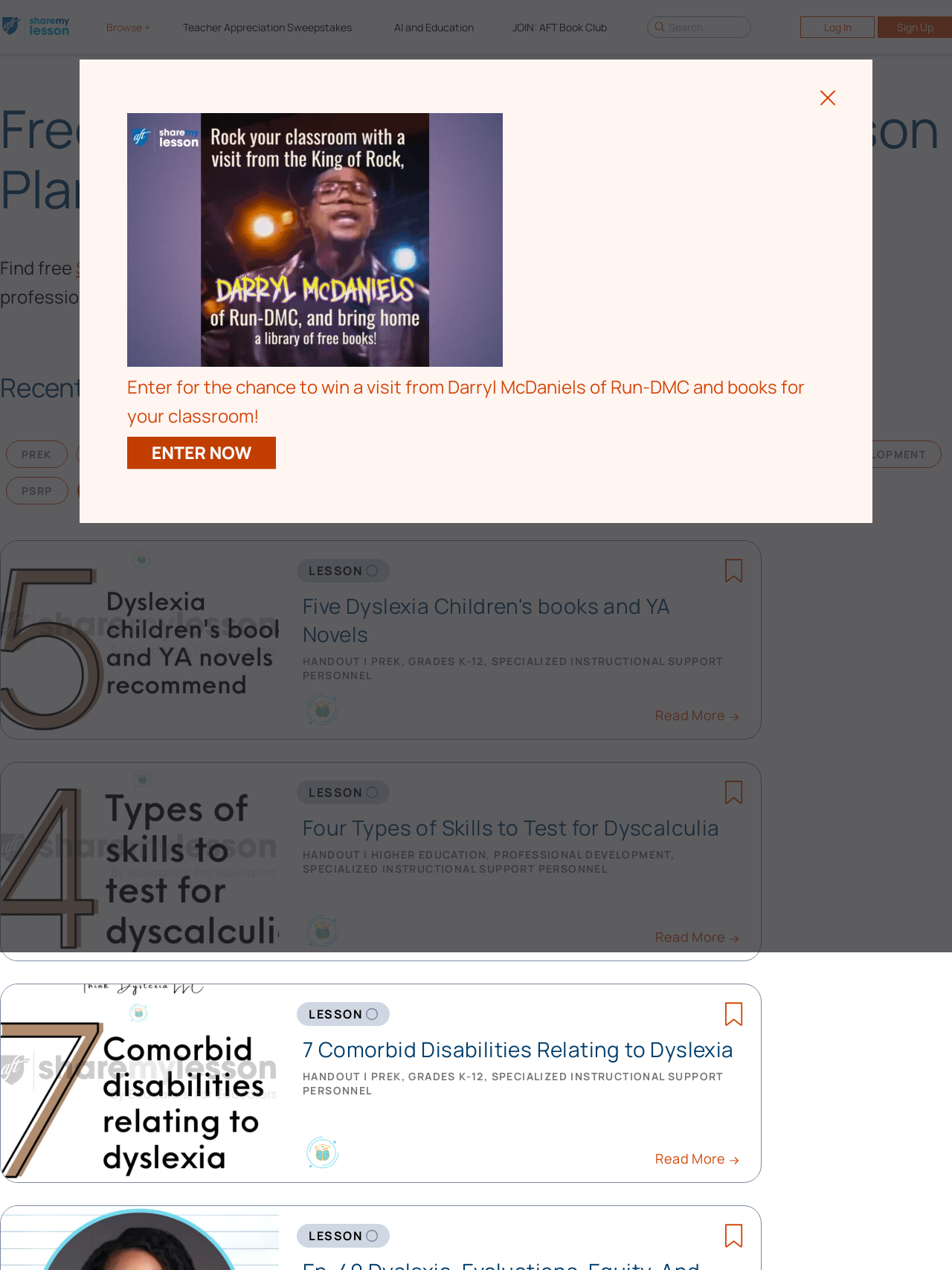Locate the bounding box coordinates of the element that needs to be clicked to carry out the instruction: "search". The coordinates should be given as four float numbers ranging from 0 to 1, i.e., [left, top, right, bottom].

None